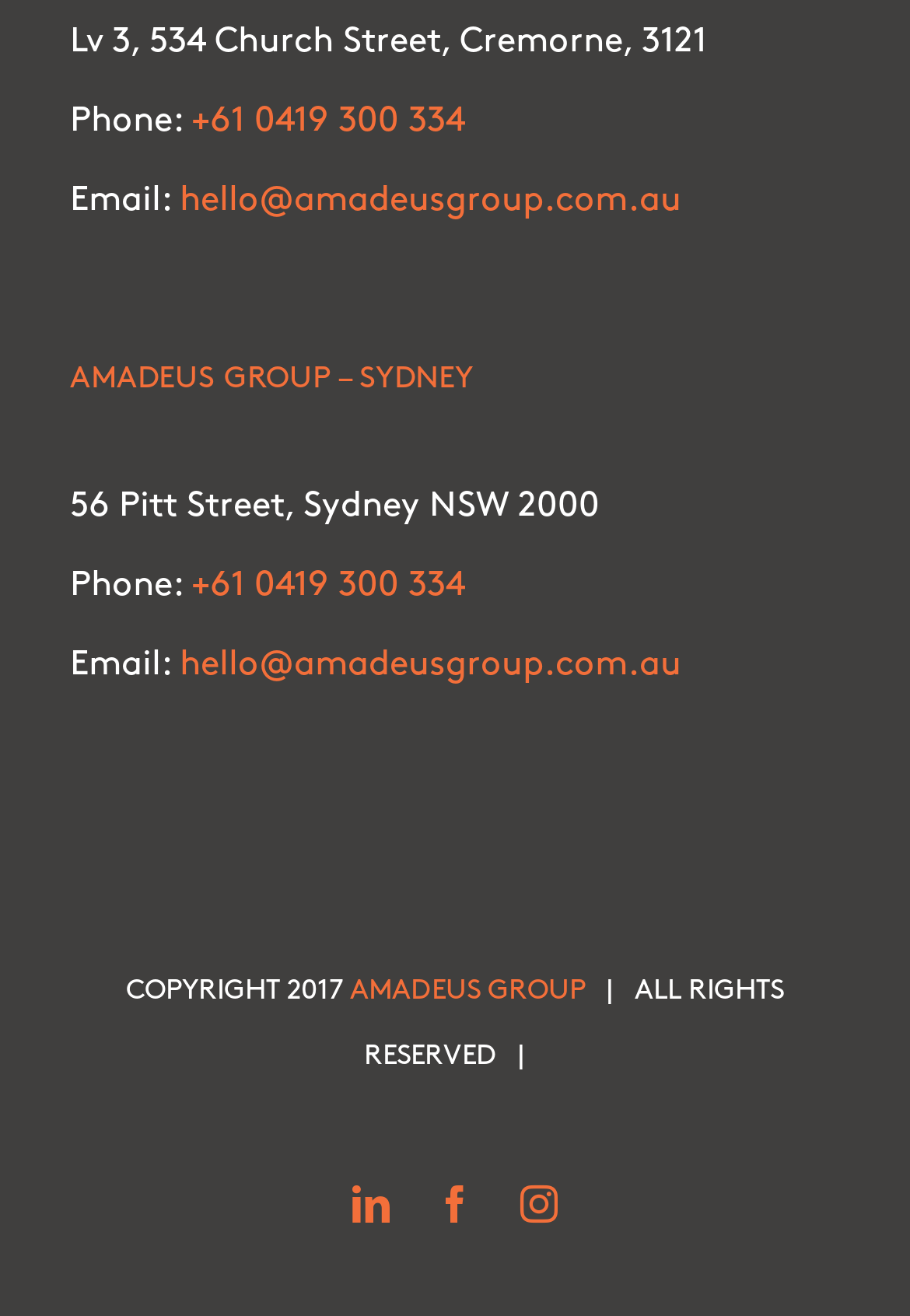Can you identify the bounding box coordinates of the clickable region needed to carry out this instruction: 'Visit Amadeus Group's LinkedIn page'? The coordinates should be four float numbers within the range of 0 to 1, stated as [left, top, right, bottom].

[0.387, 0.9, 0.428, 0.929]